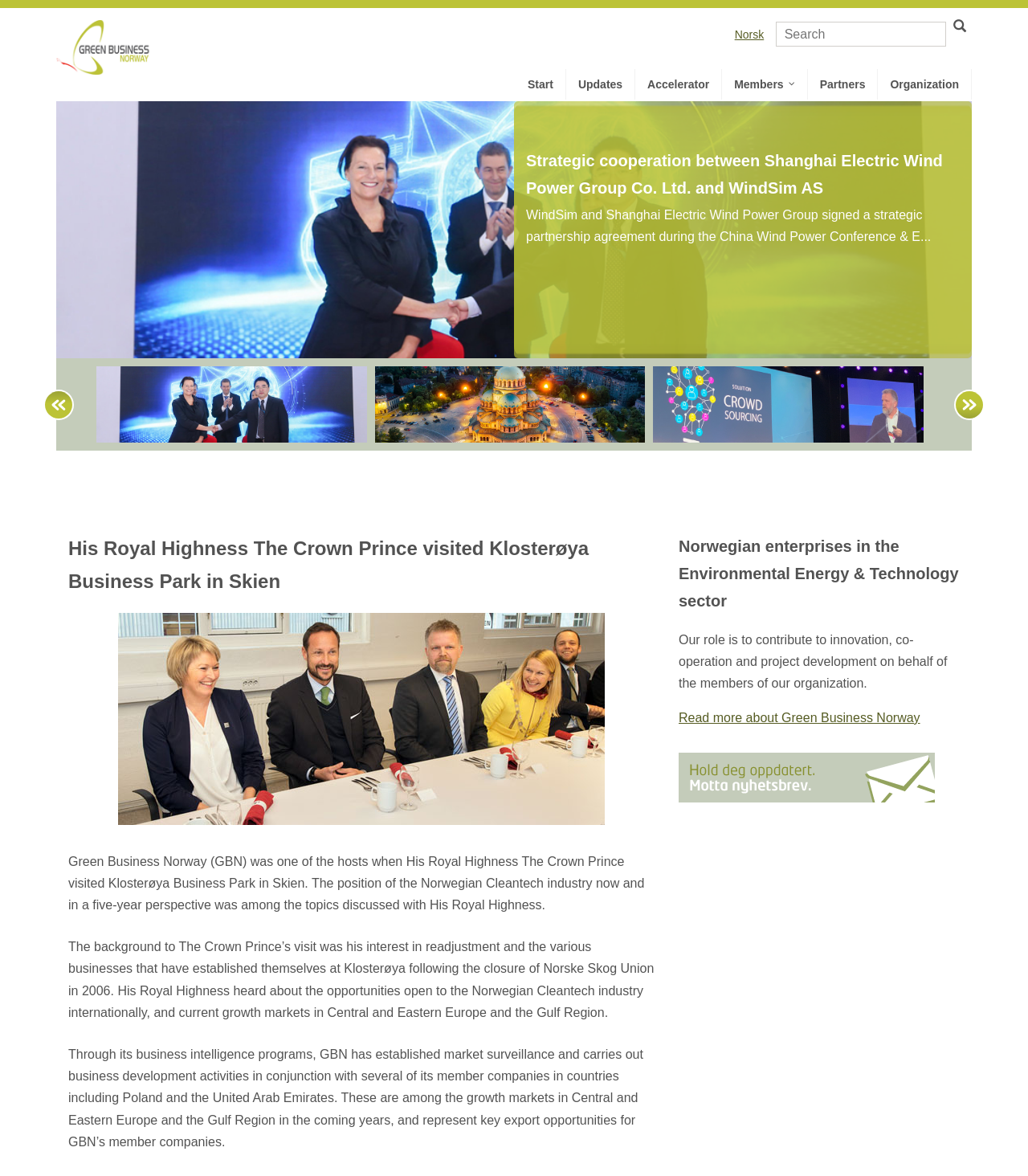What is the language of the website?
Answer the question with a single word or phrase, referring to the image.

Norsk